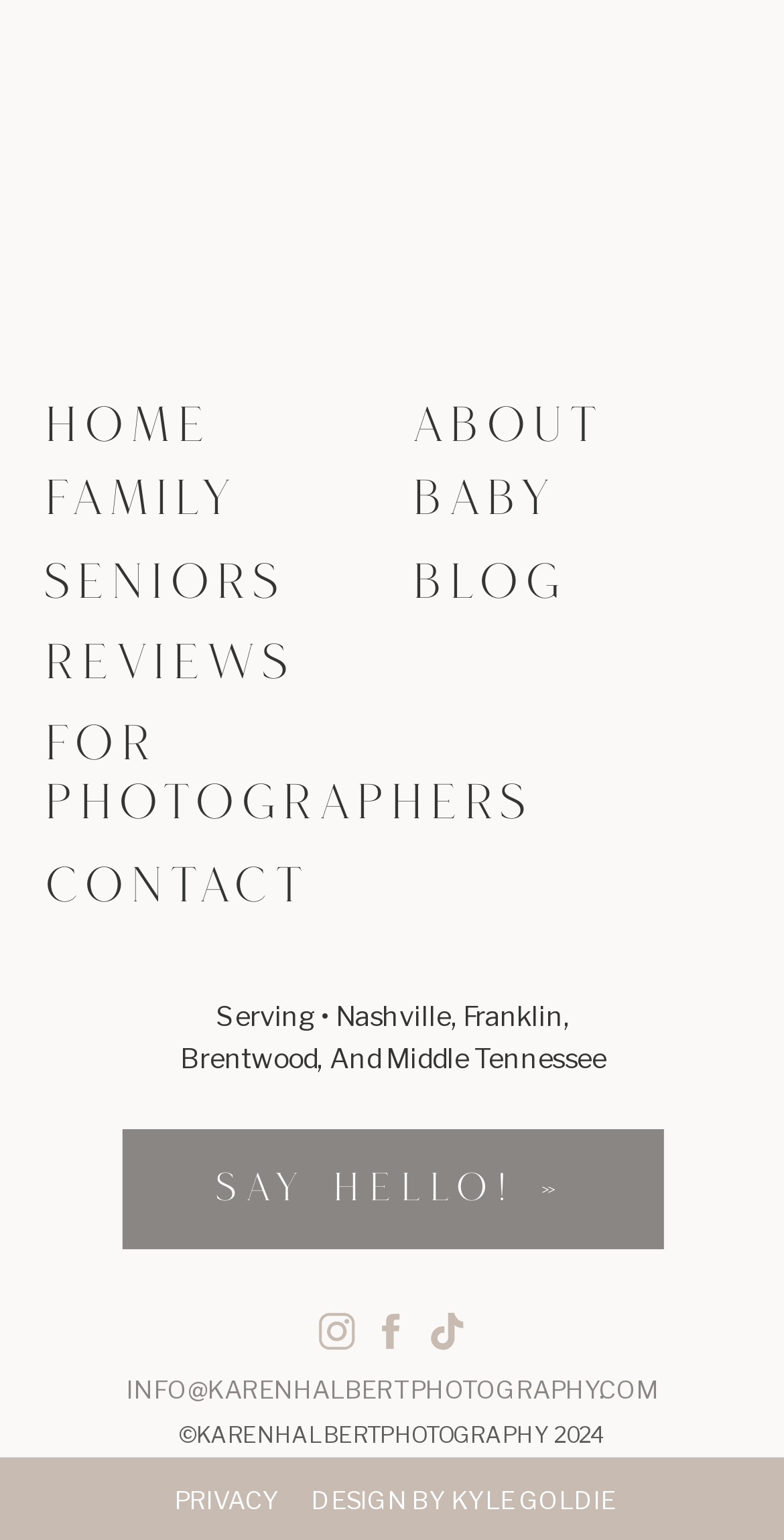Determine the bounding box coordinates for the HTML element mentioned in the following description: "Design by Kyle Goldie". The coordinates should be a list of four floats ranging from 0 to 1, represented as [left, top, right, bottom].

[0.397, 0.962, 0.812, 0.986]